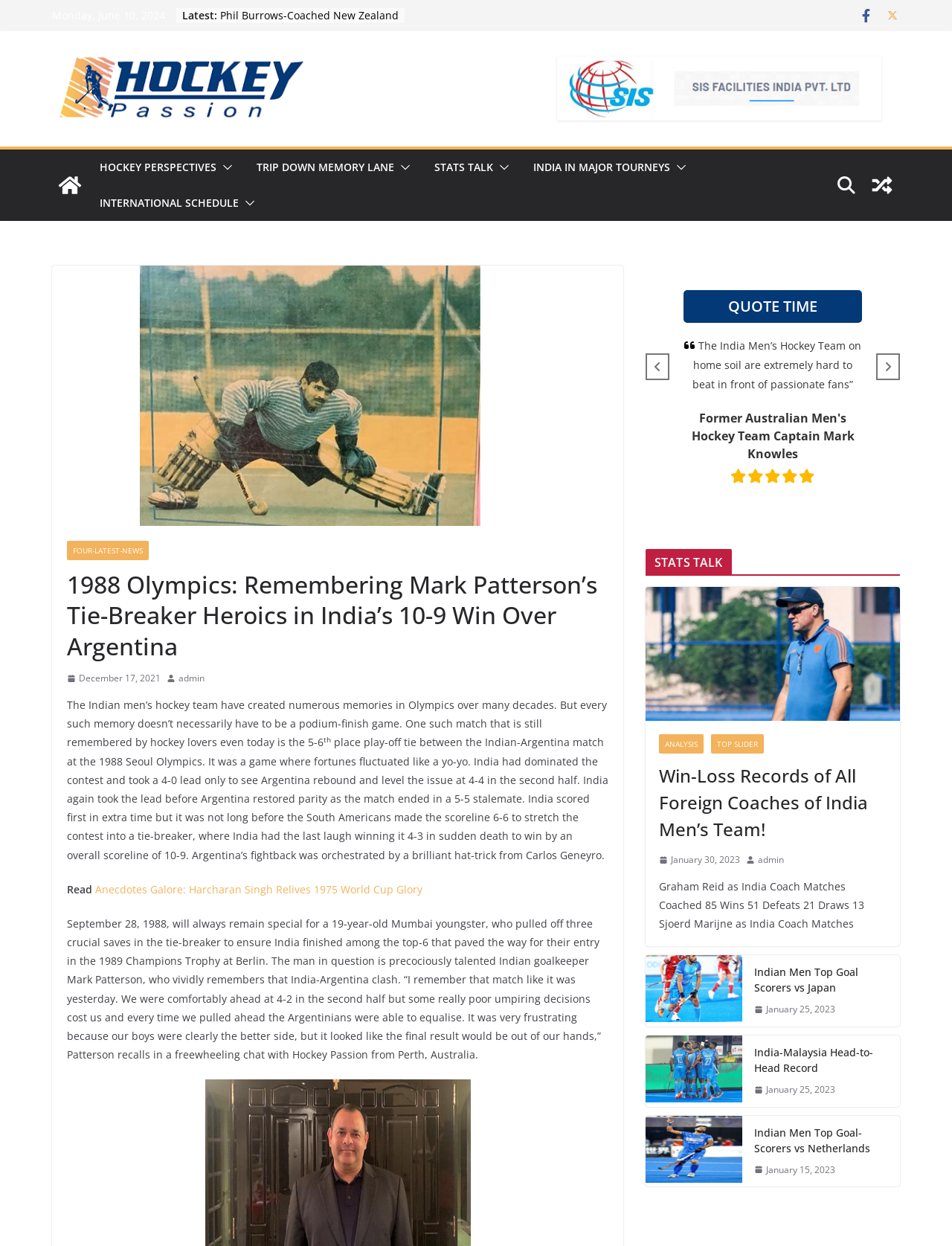Using the element description Analysis, predict the bounding box coordinates for the UI element. Provide the coordinates in (top-left x, top-left y, bottom-right x, bottom-right y) format with values ranging from 0 to 1.

[0.692, 0.589, 0.739, 0.605]